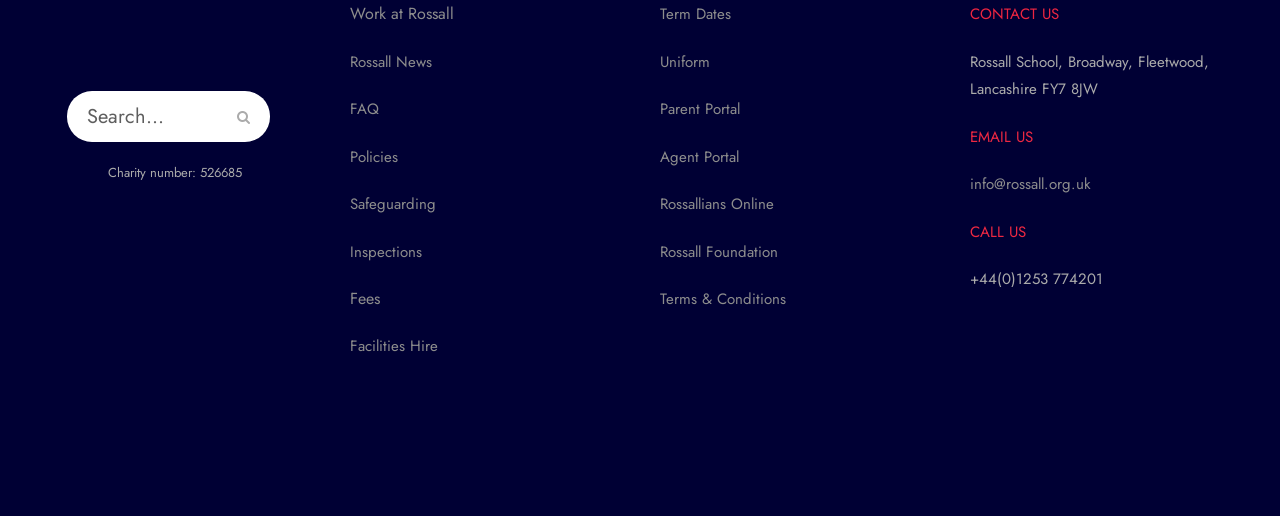Identify the bounding box coordinates for the region to click in order to carry out this instruction: "Check Rossall News". Provide the coordinates using four float numbers between 0 and 1, formatted as [left, top, right, bottom].

[0.273, 0.098, 0.338, 0.141]